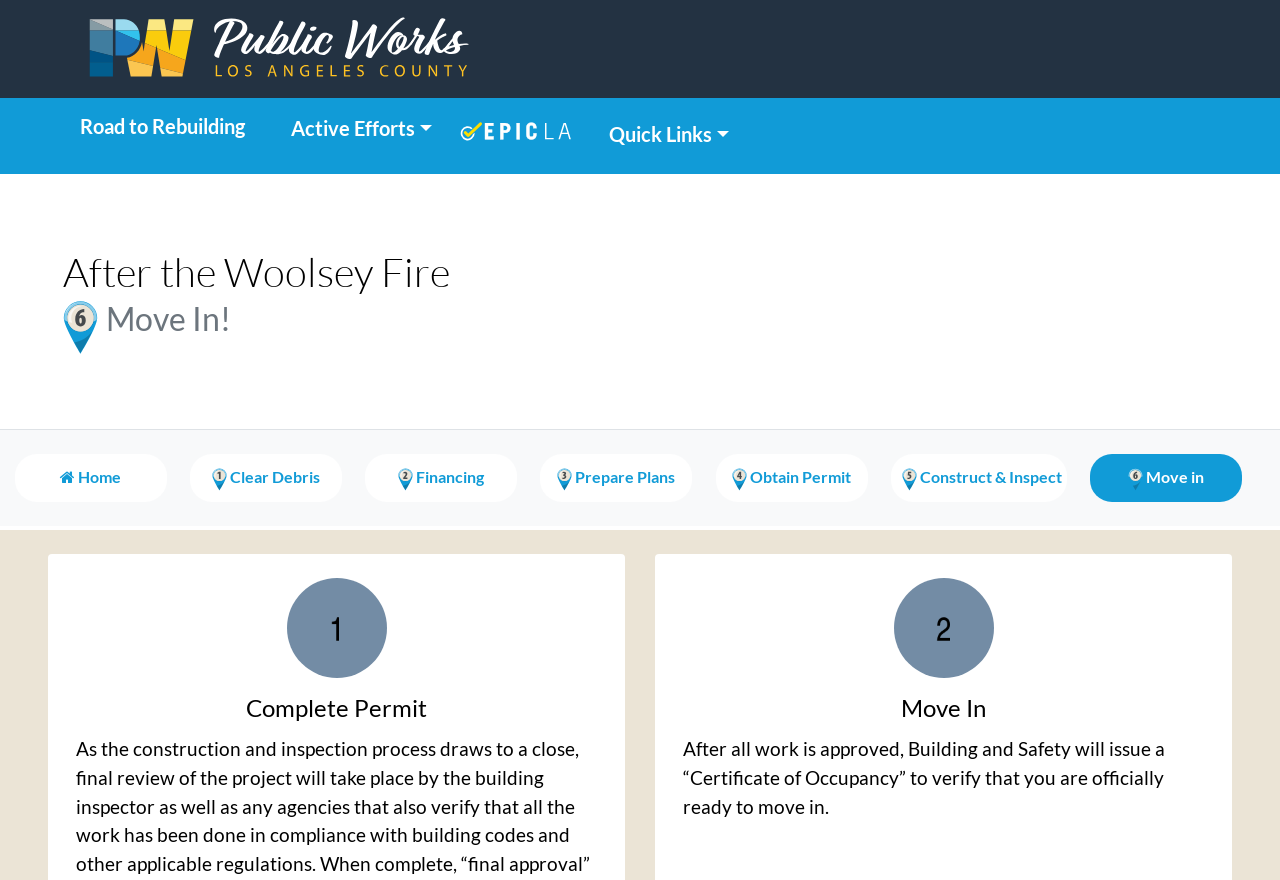Please determine the bounding box coordinates of the area that needs to be clicked to complete this task: 'Click the Public Works Logo'. The coordinates must be four float numbers between 0 and 1, formatted as [left, top, right, bottom].

[0.062, 0.009, 0.379, 0.102]